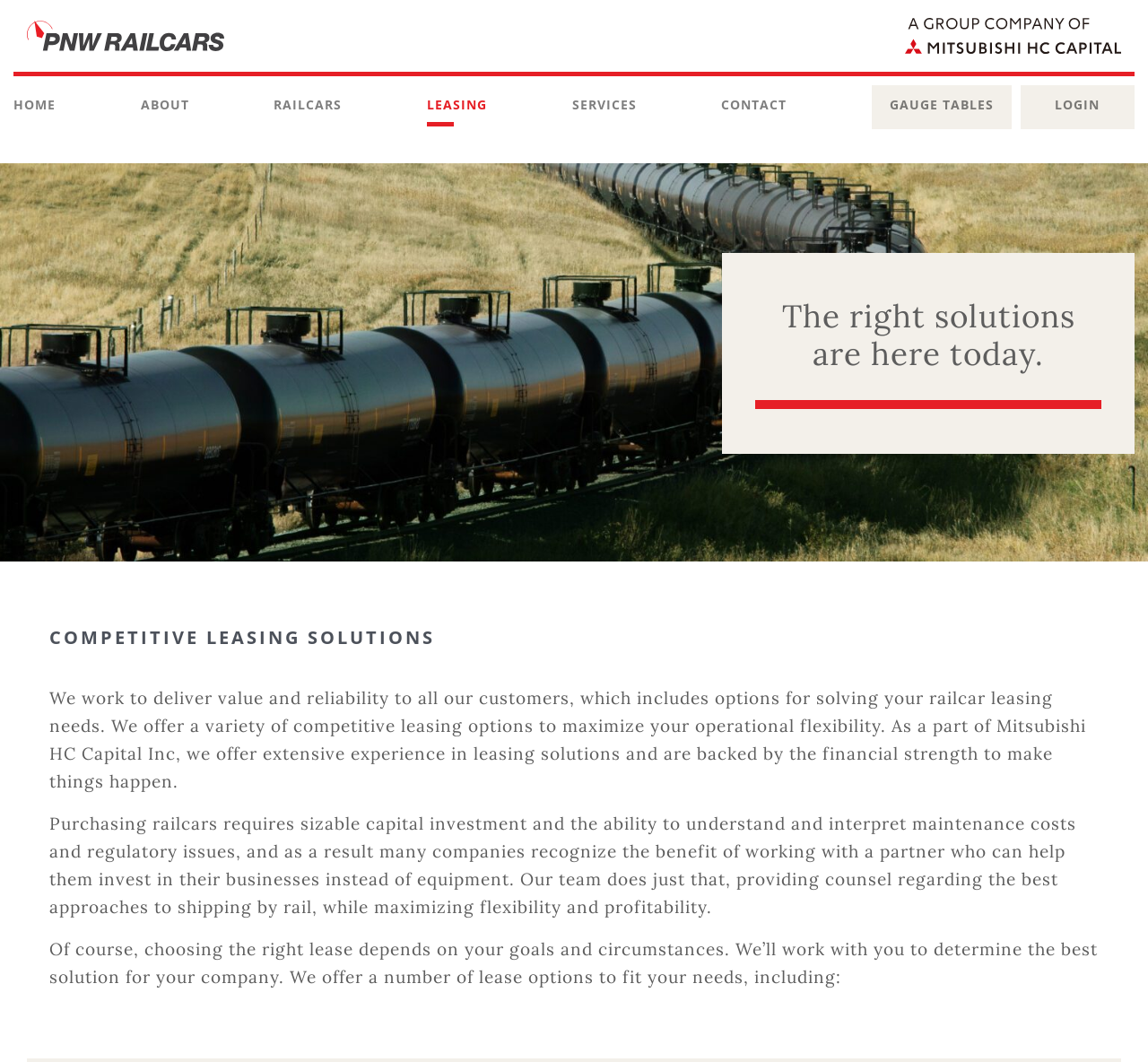Create a detailed description of the webpage's content and layout.

The webpage is about PNW Railcars, a company that provides competitive leasing solutions for railcars. At the top of the page, there is a banner with the company's logo and name, accompanied by a complementary image on the right side. Below the banner, there is a navigation menu with 8 links: HOME, ABOUT, RAILCARS, LEASING, SERVICES, CONTACT, GAUGE TABLES, and LOGIN.

The main content of the page is divided into three sections. The first section has a heading that reads "The right solutions are here today." Below this heading, there is a subheading that says "COMPETITIVE LEASING SOLUTIONS" in a larger font. The text that follows explains the company's mission to deliver value and reliability to its customers, offering various competitive leasing options to maximize operational flexibility.

The second section of text discusses the benefits of working with a partner who can help companies invest in their businesses instead of equipment. It explains how the company's team provides counsel on the best approaches to shipping by rail, maximizing flexibility and profitability.

The third section of text introduces the company's lease options, stating that the right lease depends on the customer's goals and circumstances. It mentions that the company will work with customers to determine the best solution for their needs, offering various lease options to fit their needs.